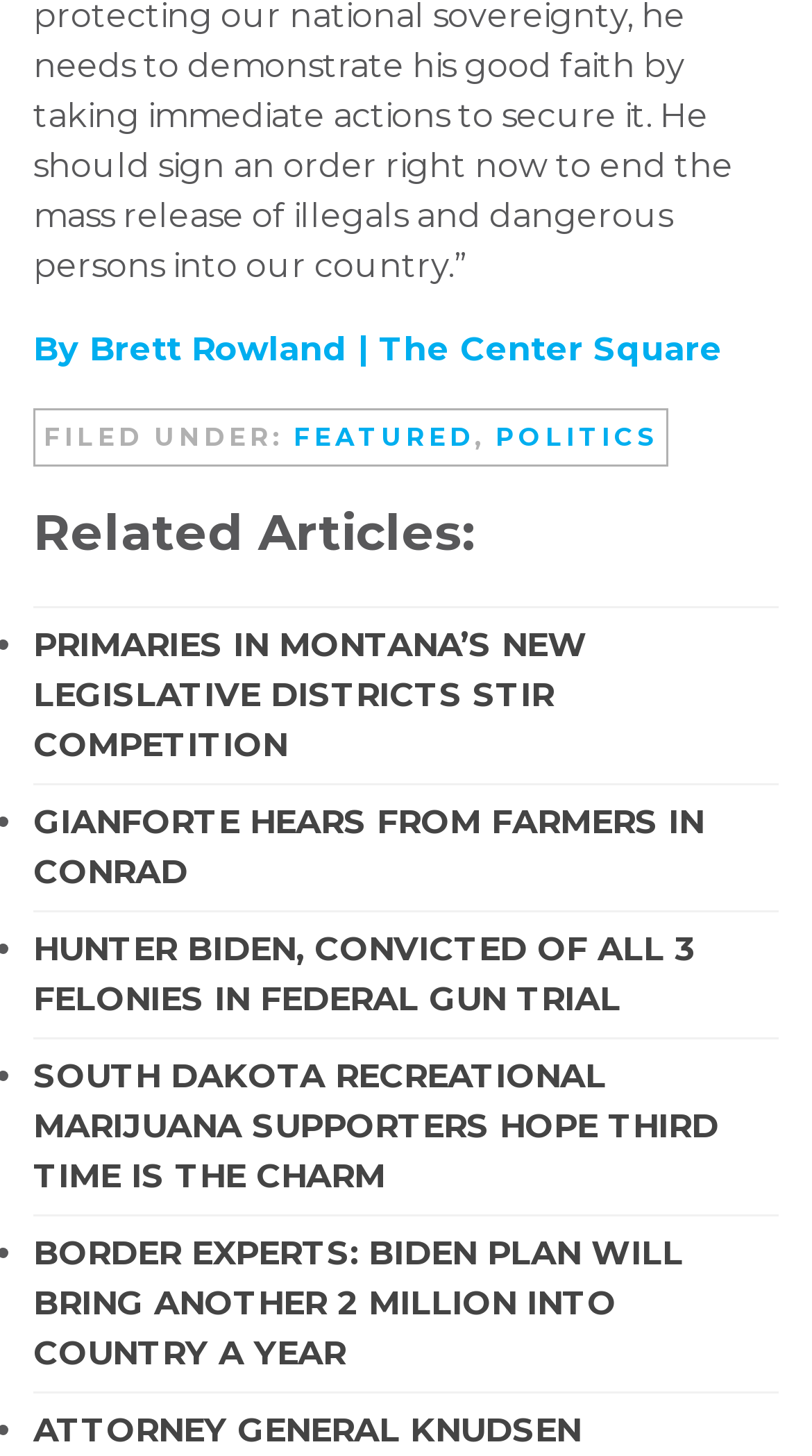Locate the bounding box coordinates of the element you need to click to accomplish the task described by this instruction: "Read article by Brett Rowland".

[0.041, 0.226, 0.467, 0.253]